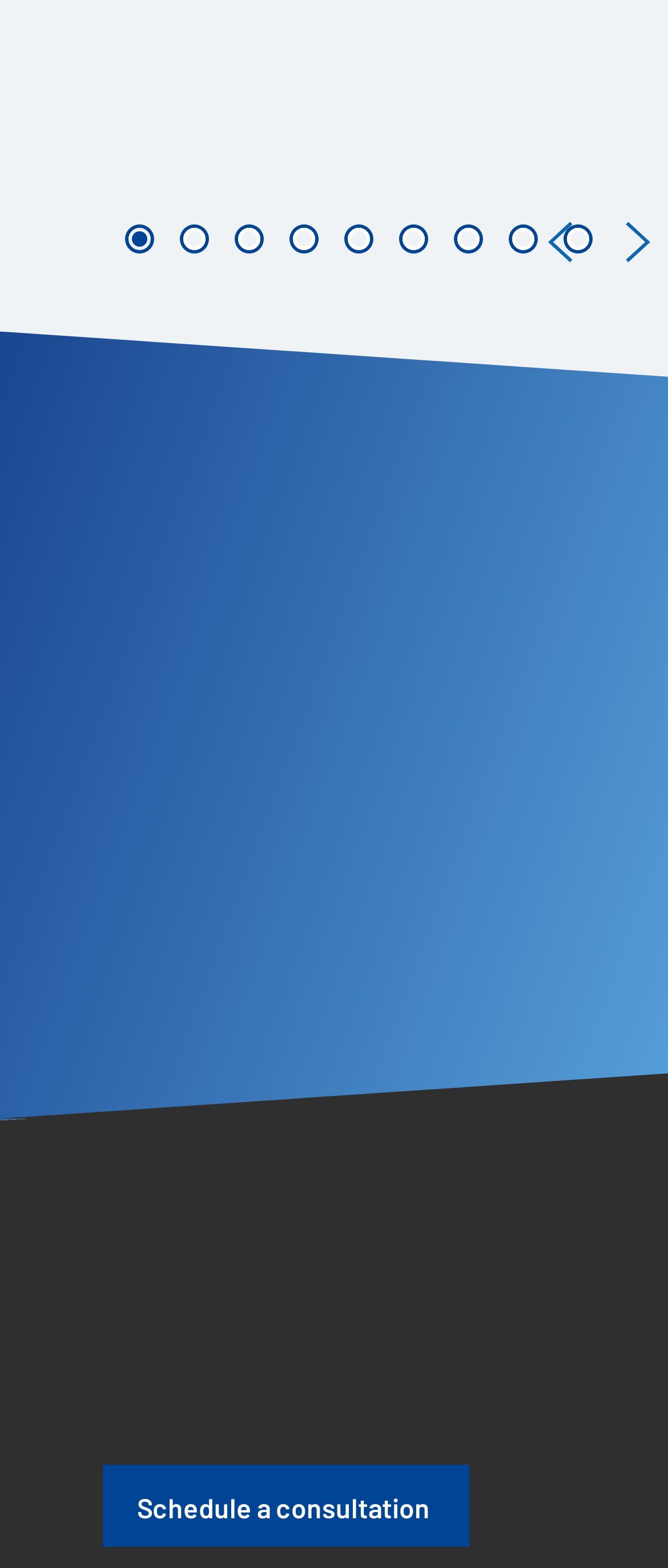Provide a one-word or one-phrase answer to the question:
How many navigation buttons are there?

2